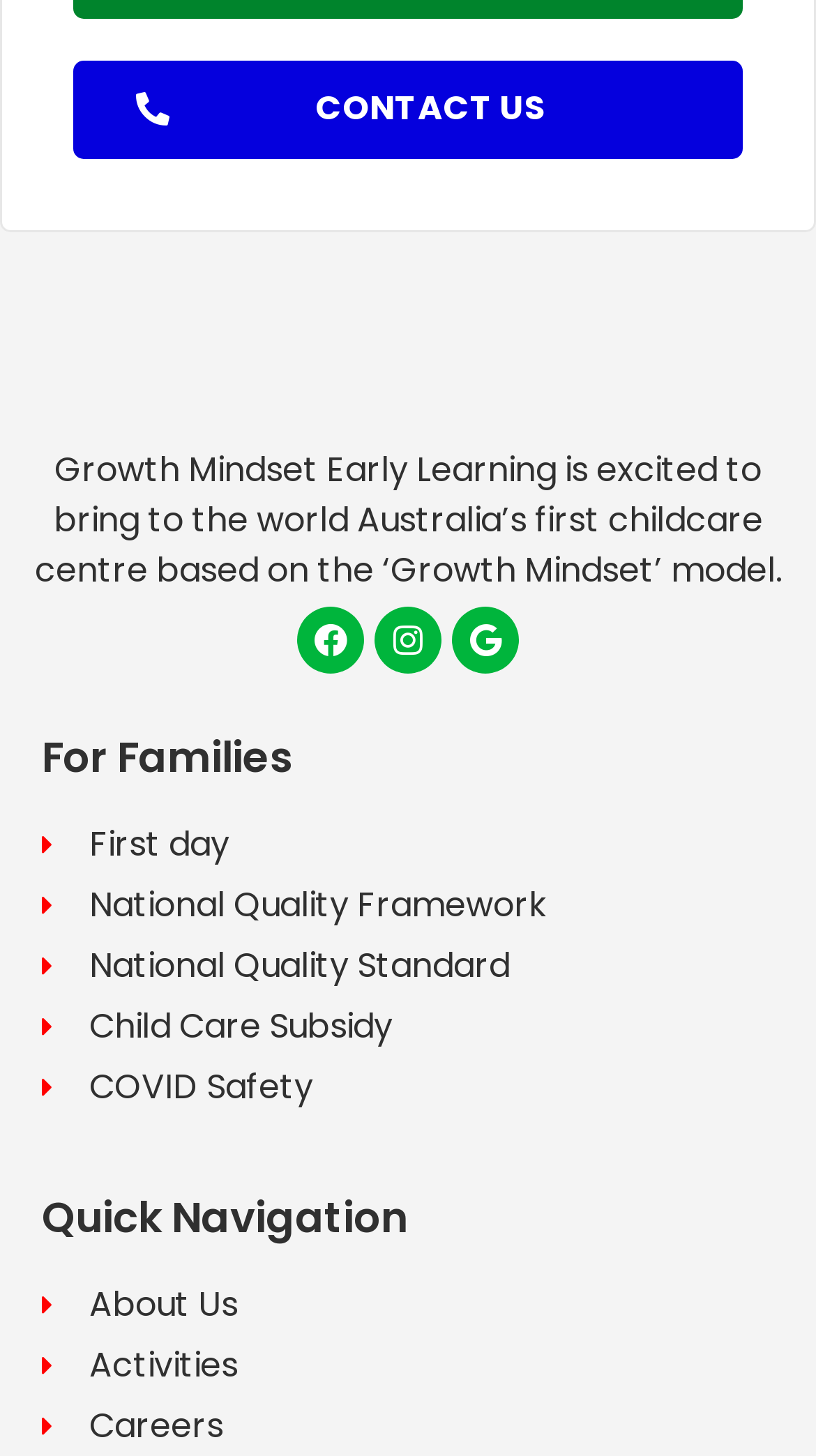Find the bounding box of the UI element described as follows: "Contact Us".

[0.09, 0.042, 0.91, 0.11]